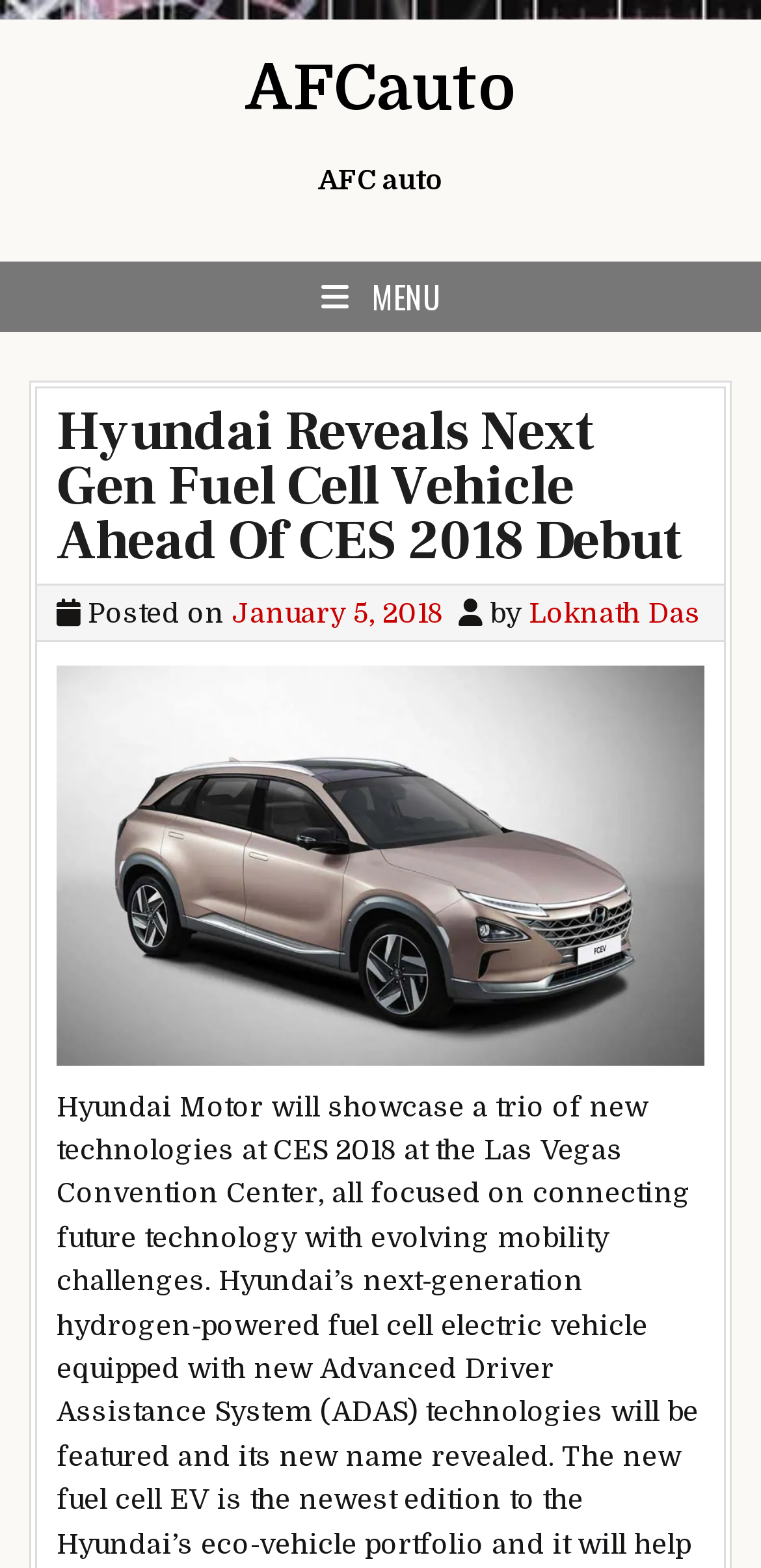Determine the bounding box of the UI component based on this description: "Loknath Das". The bounding box coordinates should be four float values between 0 and 1, i.e., [left, top, right, bottom].

[0.695, 0.38, 0.921, 0.4]